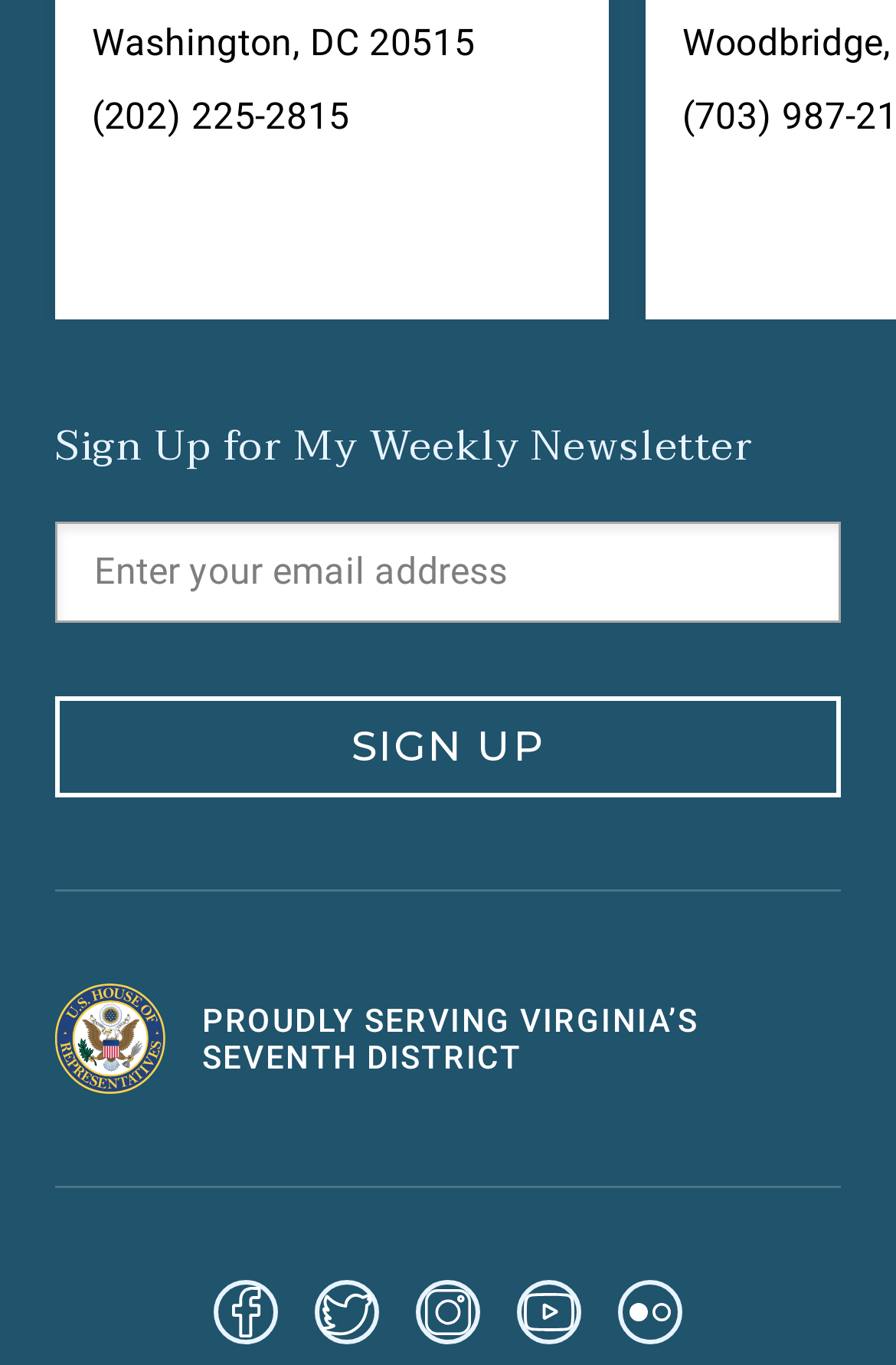Find the bounding box coordinates of the element's region that should be clicked in order to follow the given instruction: "Visit 밤알바 커뮤니티 page". The coordinates should consist of four float numbers between 0 and 1, i.e., [left, top, right, bottom].

None